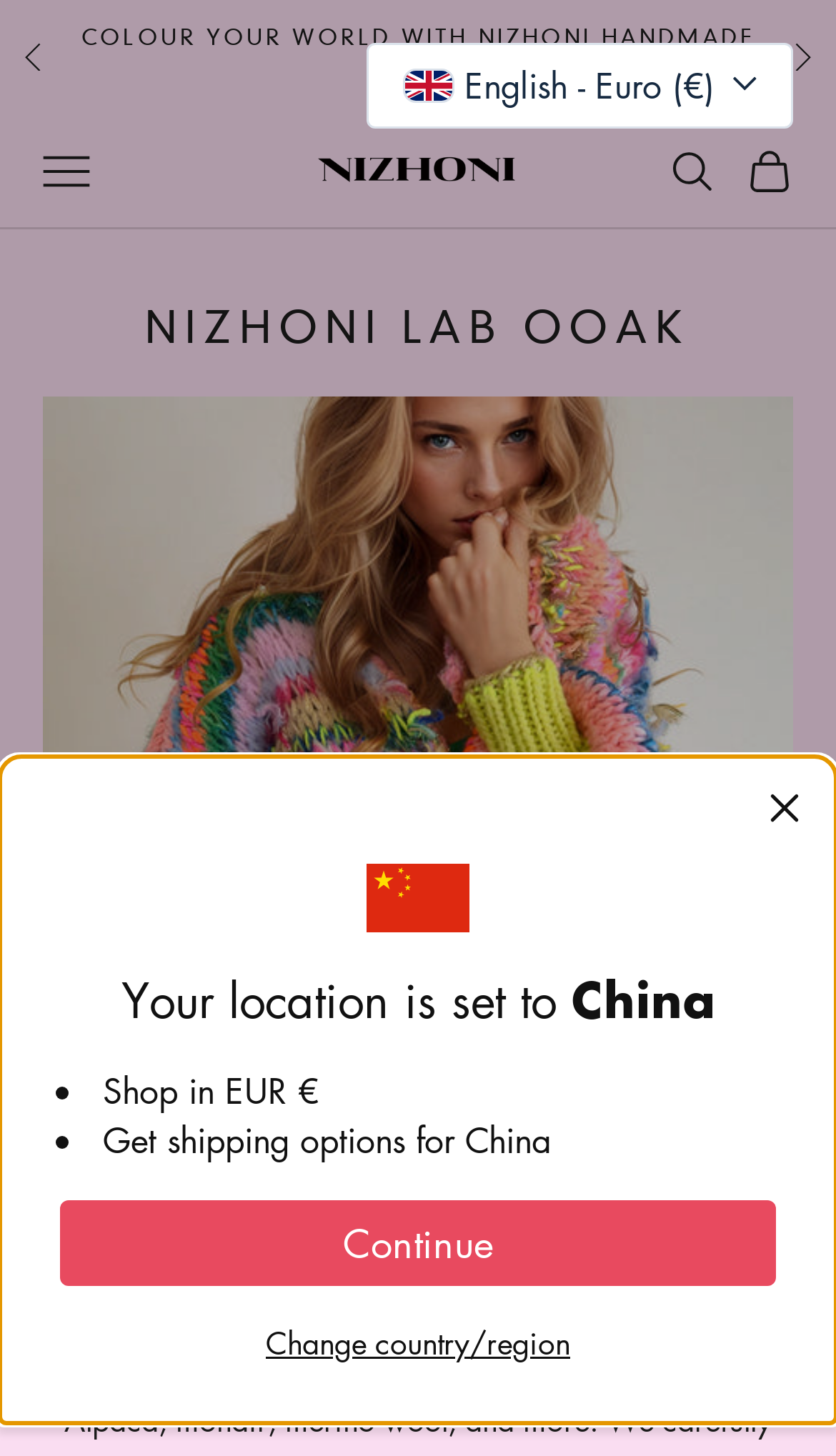What is the language of the website?
Please analyze the image and answer the question with as much detail as possible.

I determined the language of the website by looking at the flag icon located at the top section of the webpage, which represents the English language.